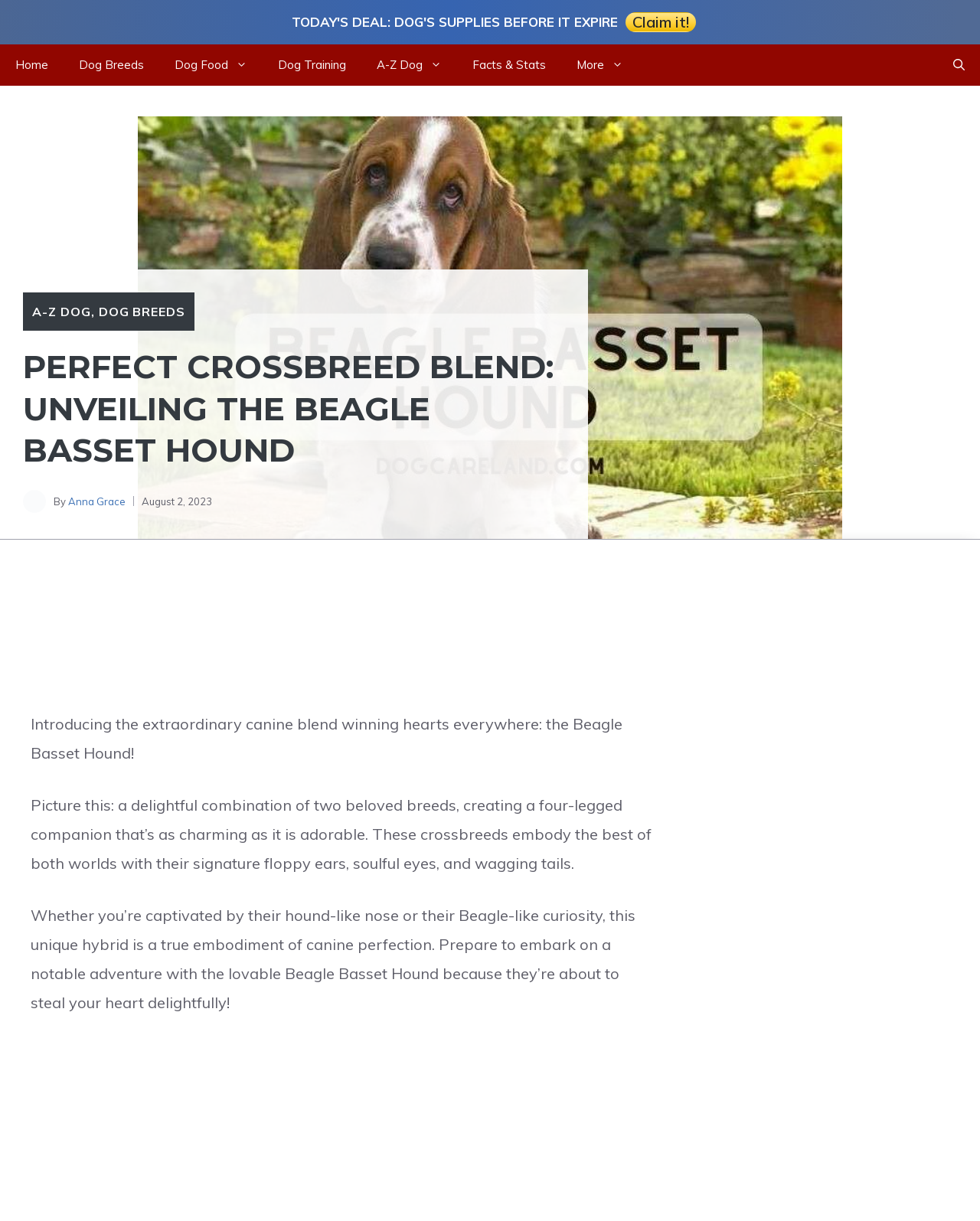Please provide a comprehensive answer to the question below using the information from the image: What is the name of the dog breed being described?

The webpage is focused on describing a specific dog breed, which is mentioned in the heading as 'Beagle Basset Hound'. This breed is a crossbreed between two beloved breeds, and the webpage provides information about its characteristics and features.